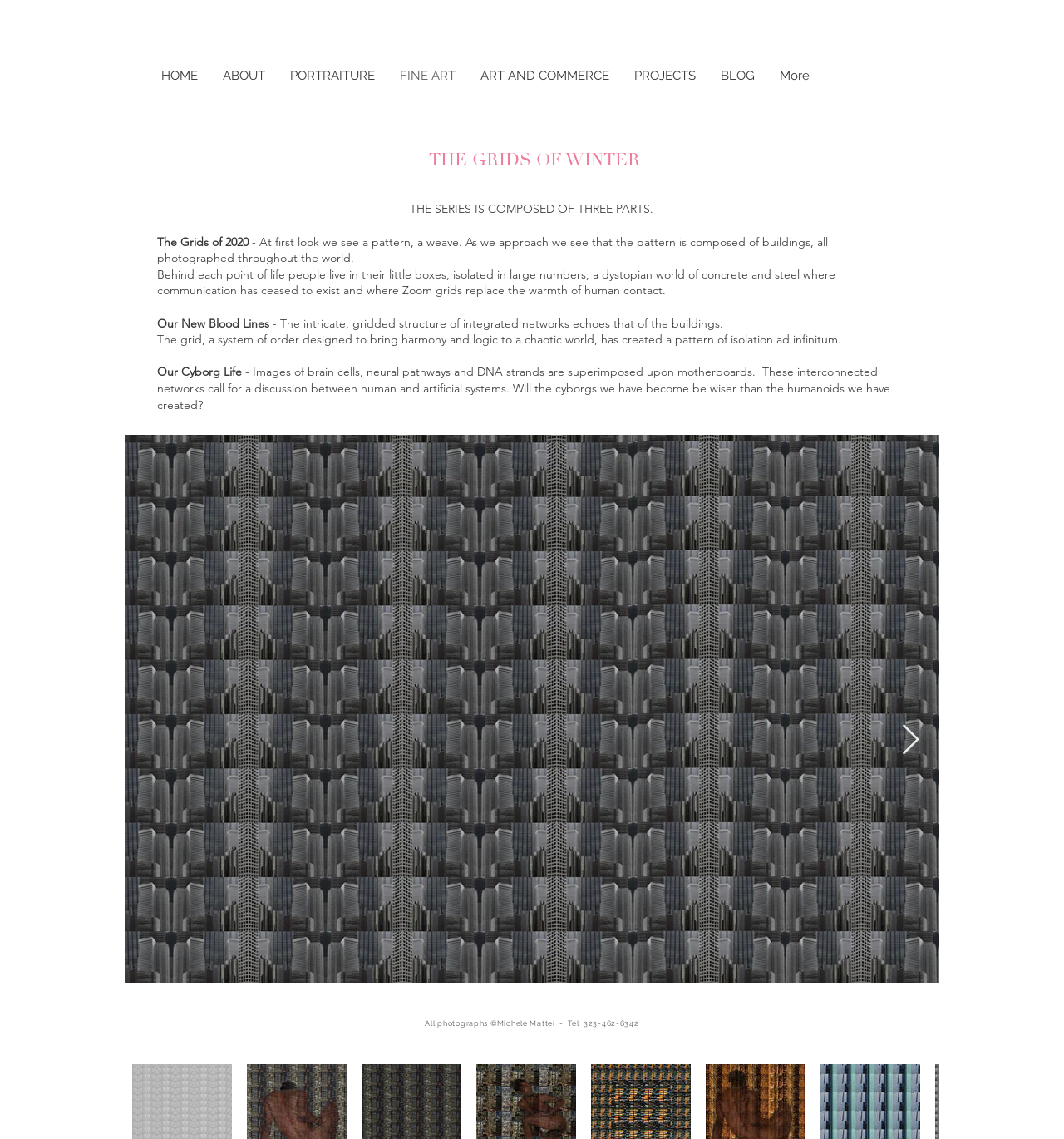Pinpoint the bounding box coordinates of the element to be clicked to execute the instruction: "Read the 'THE GRIDS OF WINTER' heading".

[0.395, 0.129, 0.61, 0.151]